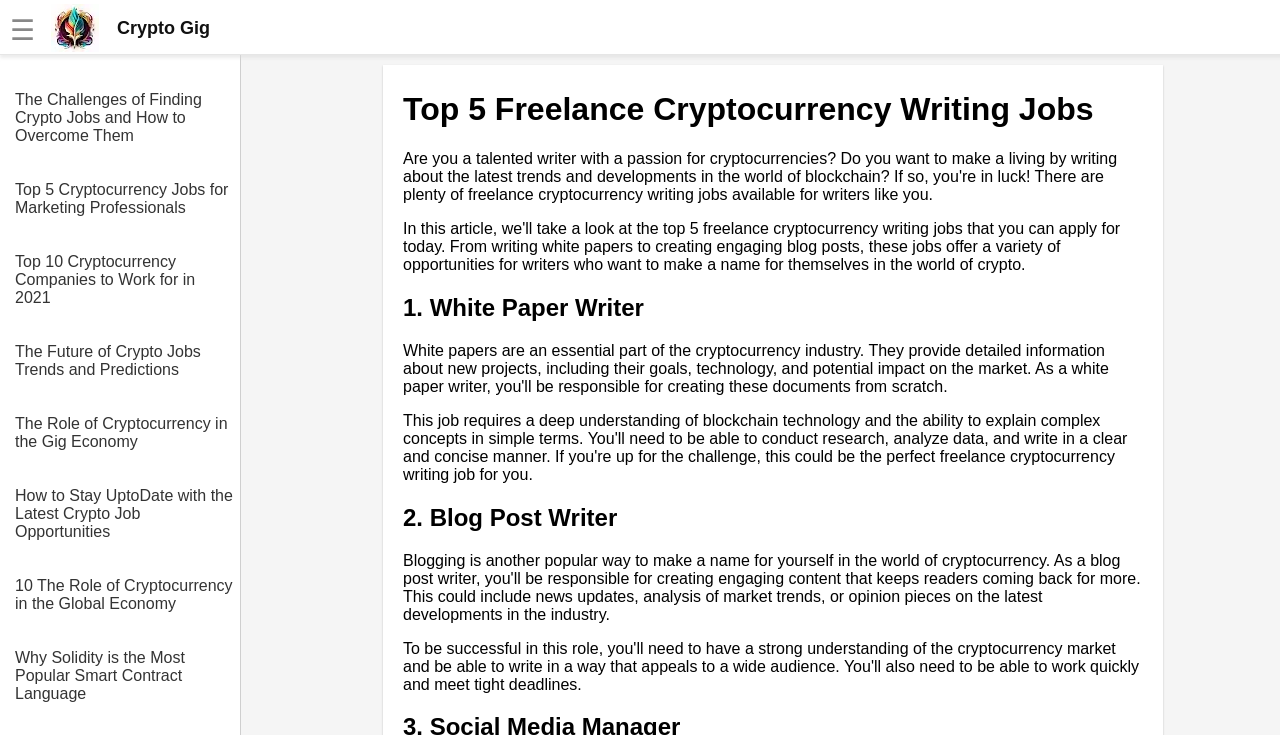Can you identify the bounding box coordinates of the clickable region needed to carry out this instruction: 'Read the article about challenges of finding crypto jobs'? The coordinates should be four float numbers within the range of 0 to 1, stated as [left, top, right, bottom].

[0.012, 0.102, 0.188, 0.197]